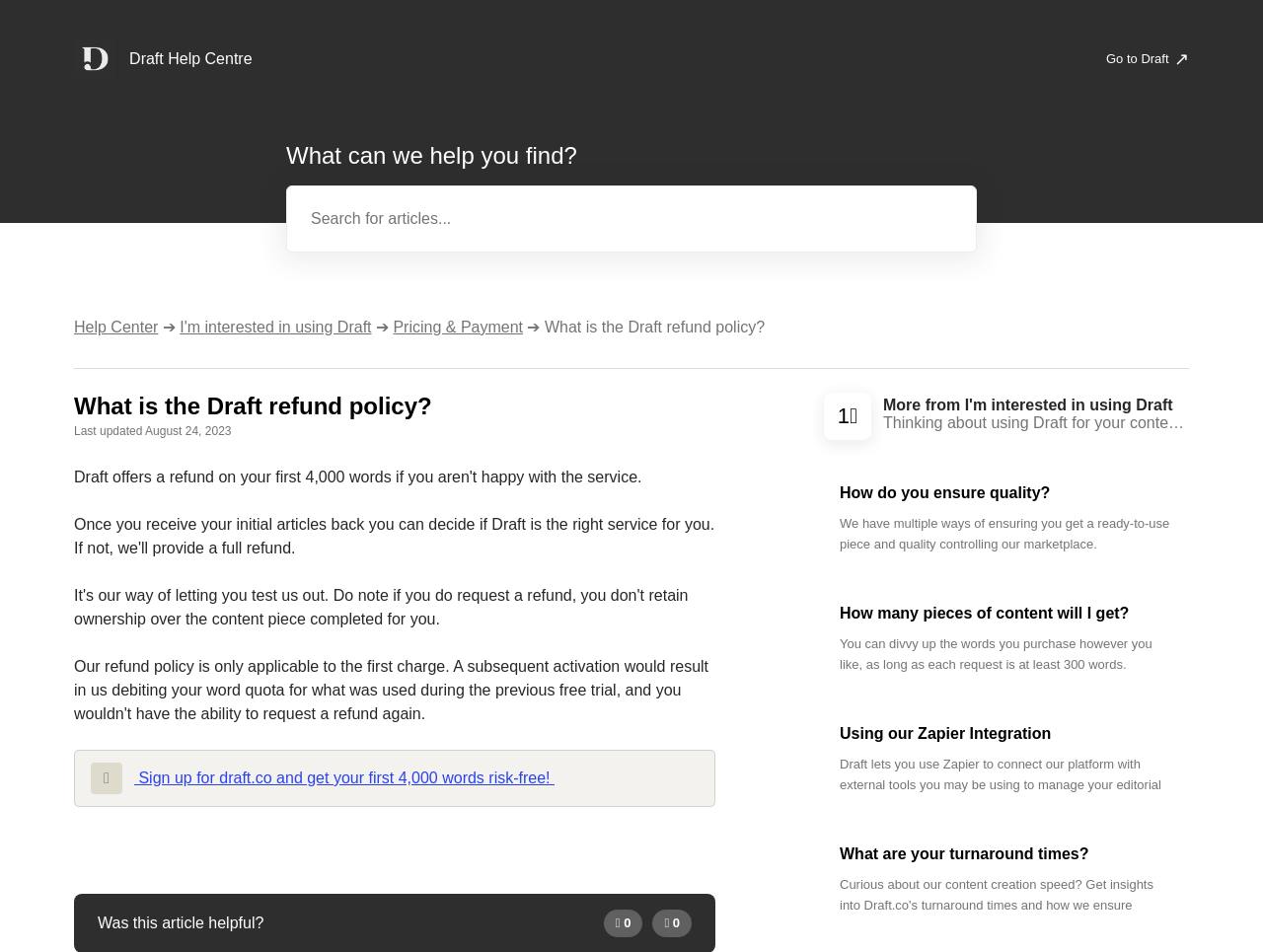Predict the bounding box of the UI element based on this description: "I'm interested in using Draft".

[0.142, 0.335, 0.294, 0.352]